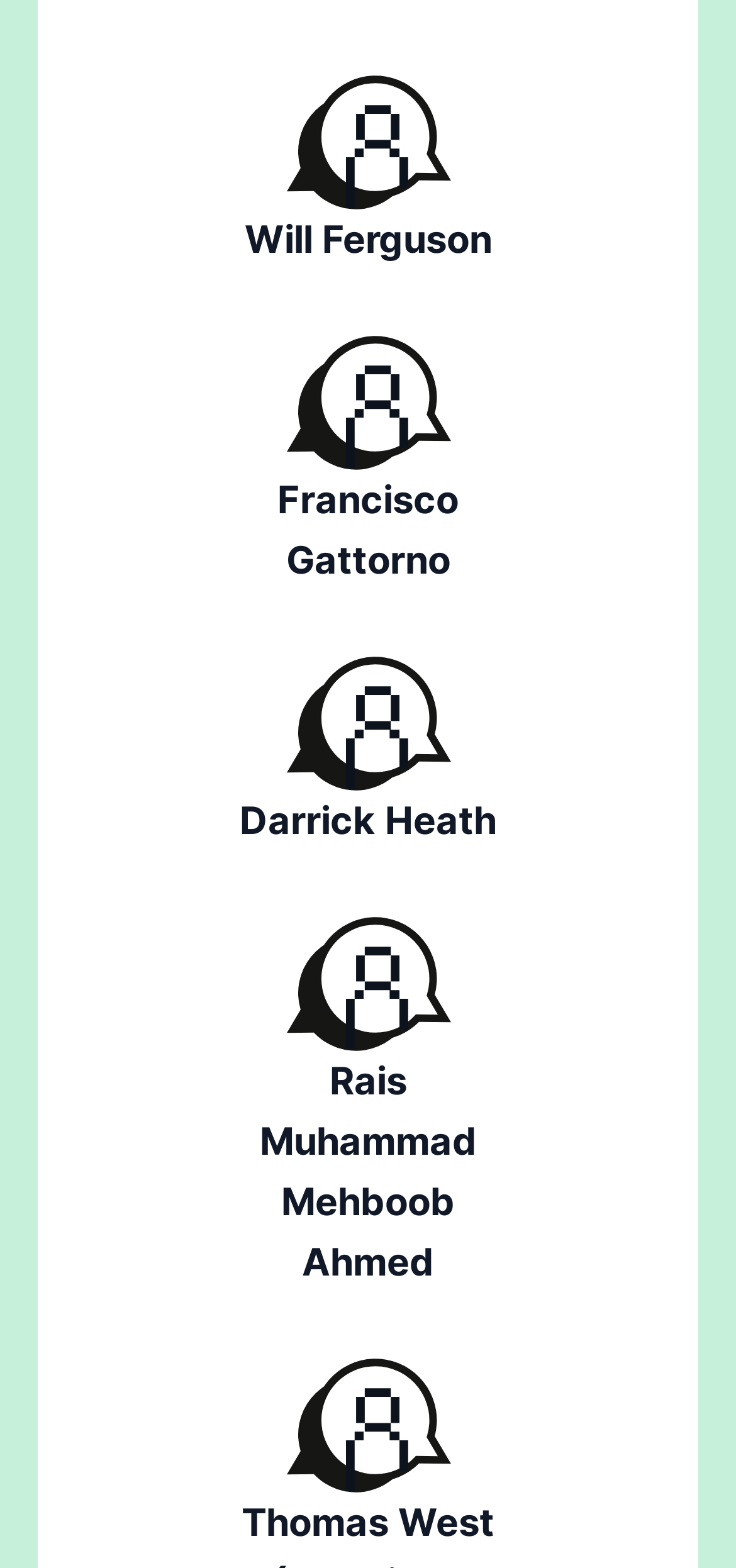Calculate the bounding box coordinates of the UI element given the description: "Rais Muhammad Mehboob Ahmed".

[0.321, 0.567, 0.679, 0.825]